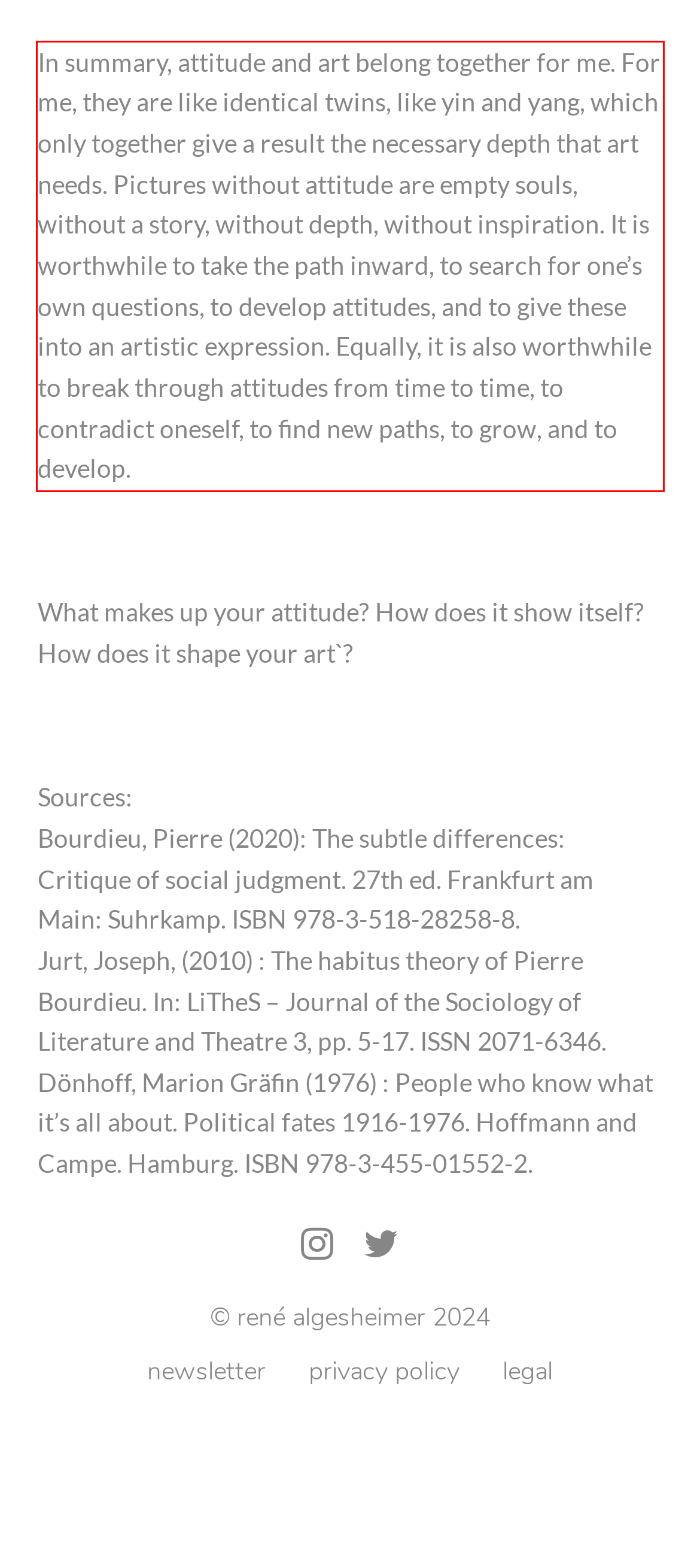From the given screenshot of a webpage, identify the red bounding box and extract the text content within it.

In summary, attitude and art belong together for me. For me, they are like identical twins, like yin and yang, which only together give a result the necessary depth that art needs. Pictures without attitude are empty souls, without a story, without depth, without inspiration. It is worthwhile to take the path inward, to search for one’s own questions, to develop attitudes, and to give these into an artistic expression. Equally, it is also worthwhile to break through attitudes from time to time, to contradict oneself, to find new paths, to grow, and to develop.